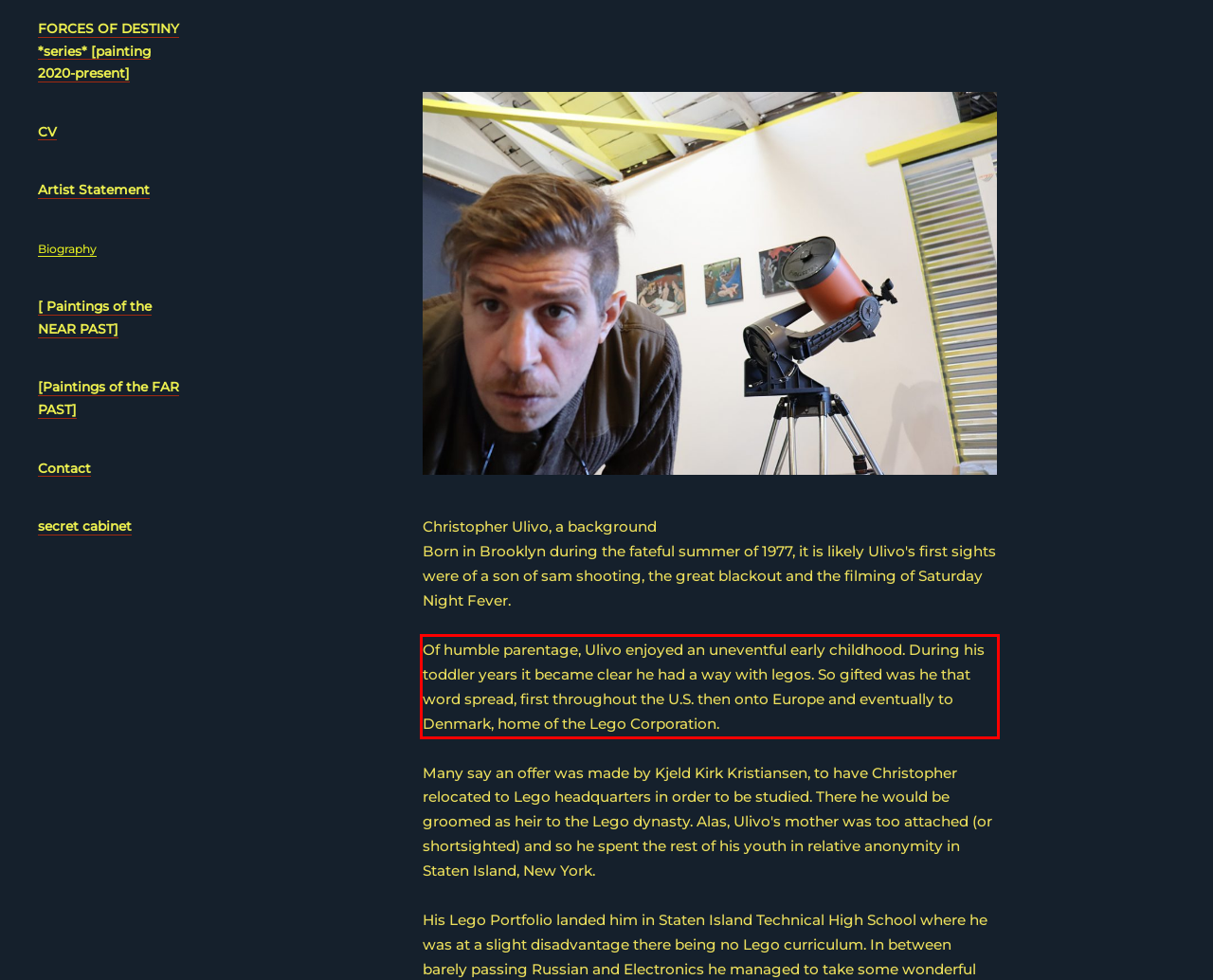You have a screenshot of a webpage where a UI element is enclosed in a red rectangle. Perform OCR to capture the text inside this red rectangle.

Of humble parentage, Ulivo enjoyed an uneventful early childhood. During his toddler years it became clear he had a way with legos. So gifted was he that word spread, first throughout the U.S. then onto Europe and eventually to Denmark, home of the Lego Corporation.